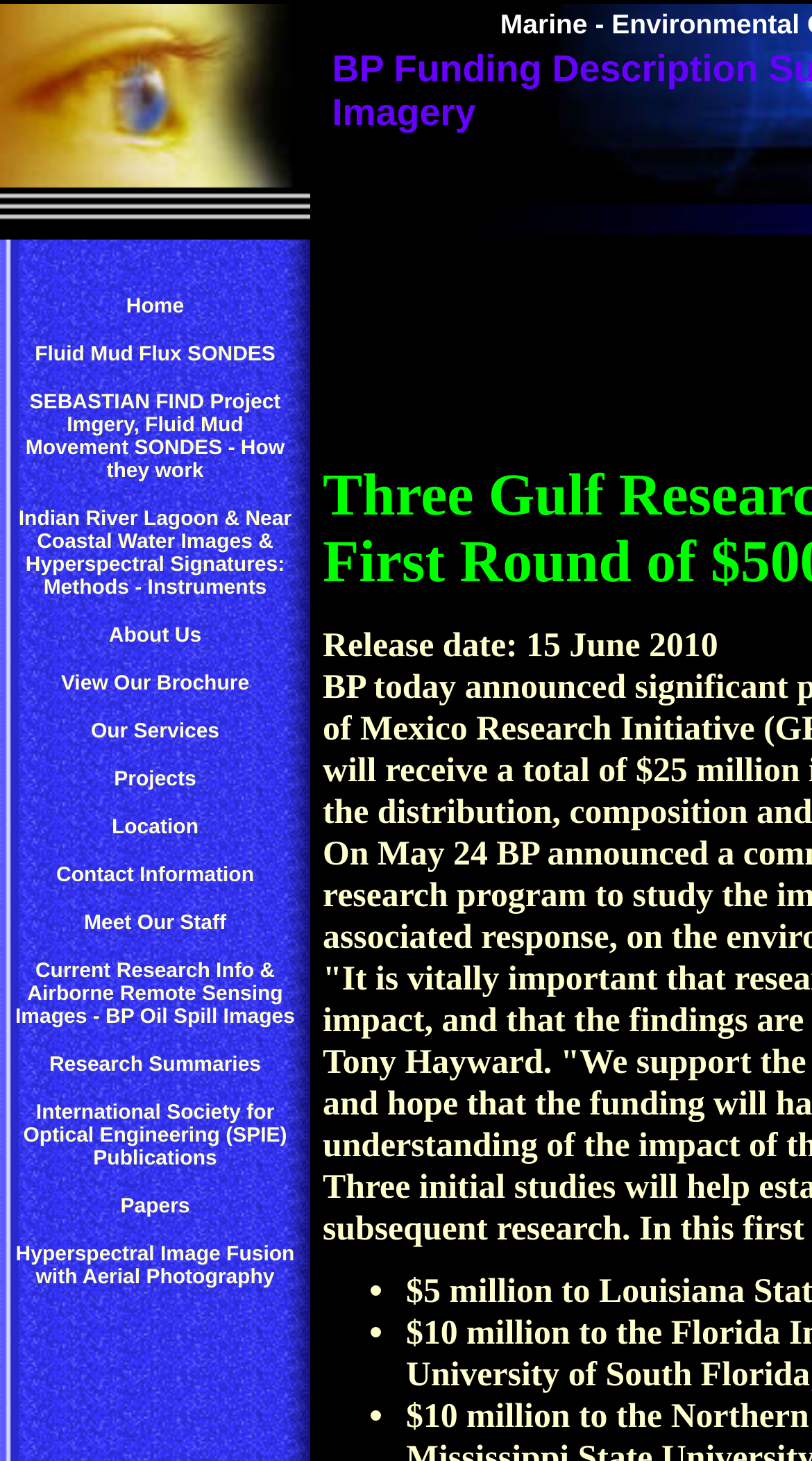From the webpage screenshot, predict the bounding box of the UI element that matches this description: "Fluid Mud Flux SONDES".

[0.043, 0.228, 0.339, 0.252]